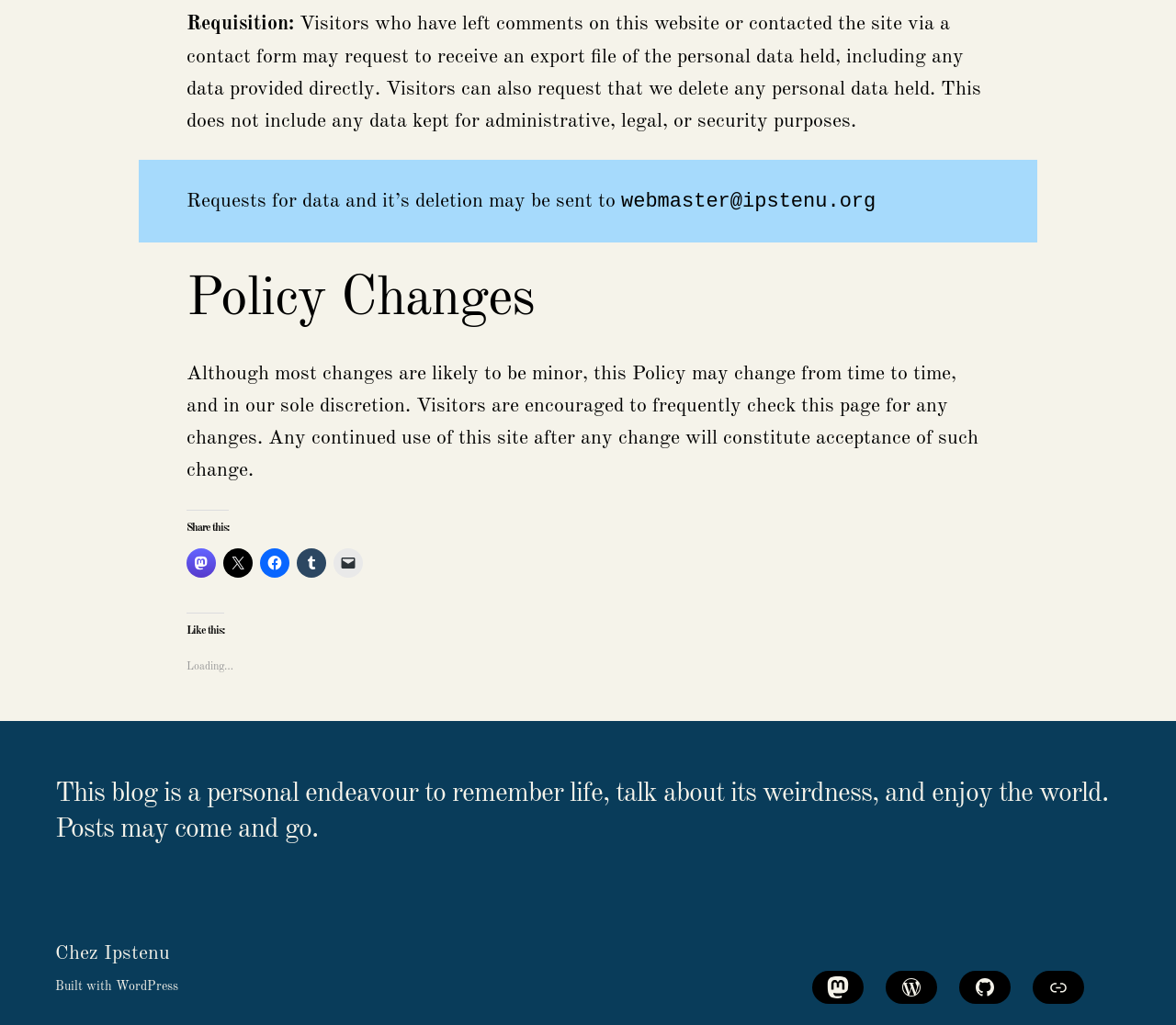Can you determine the bounding box coordinates of the area that needs to be clicked to fulfill the following instruction: "Visit Chez Ipstenu"?

[0.047, 0.92, 0.145, 0.94]